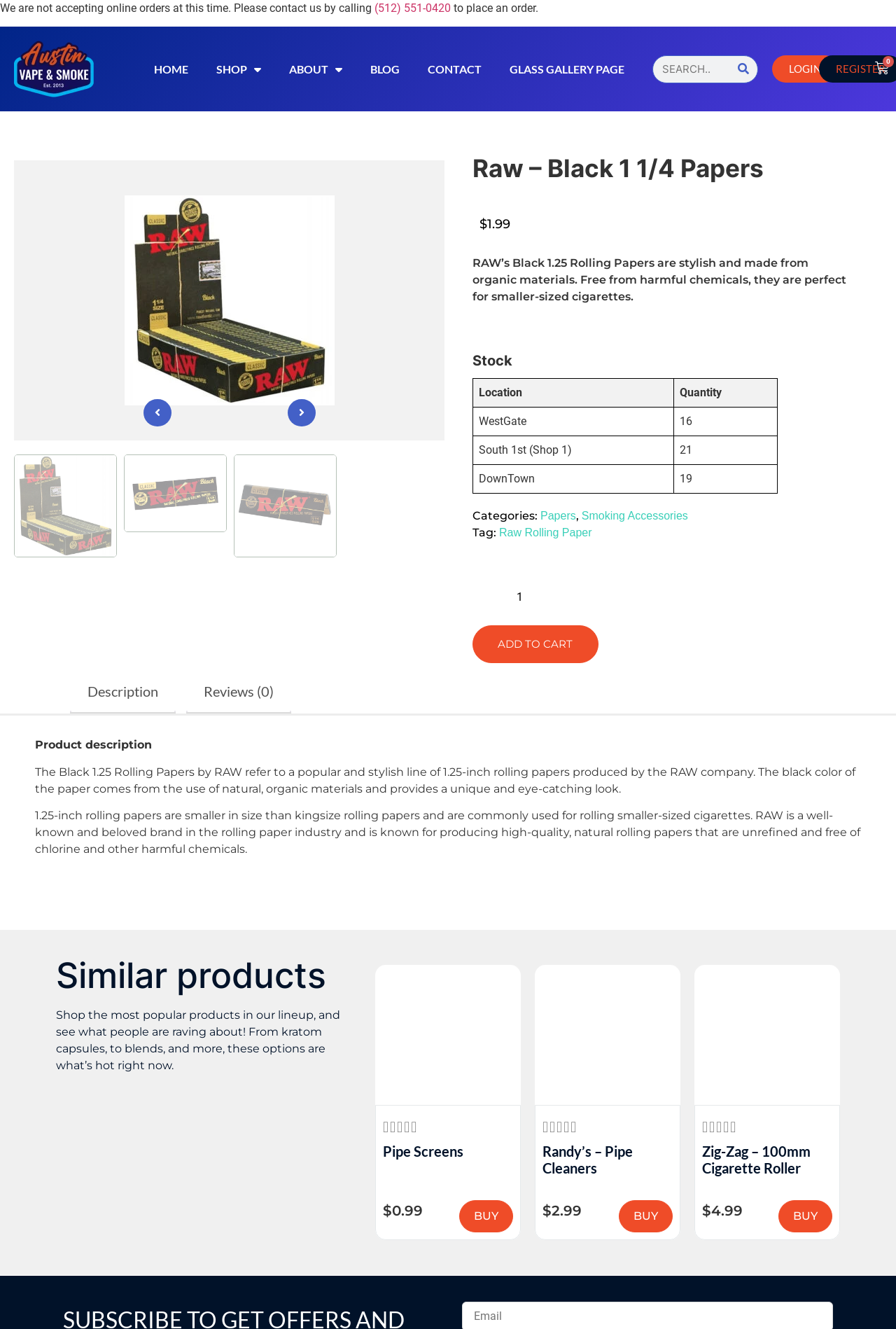Kindly determine the bounding box coordinates for the clickable area to achieve the given instruction: "Buy Pipe Screens".

[0.512, 0.903, 0.573, 0.927]